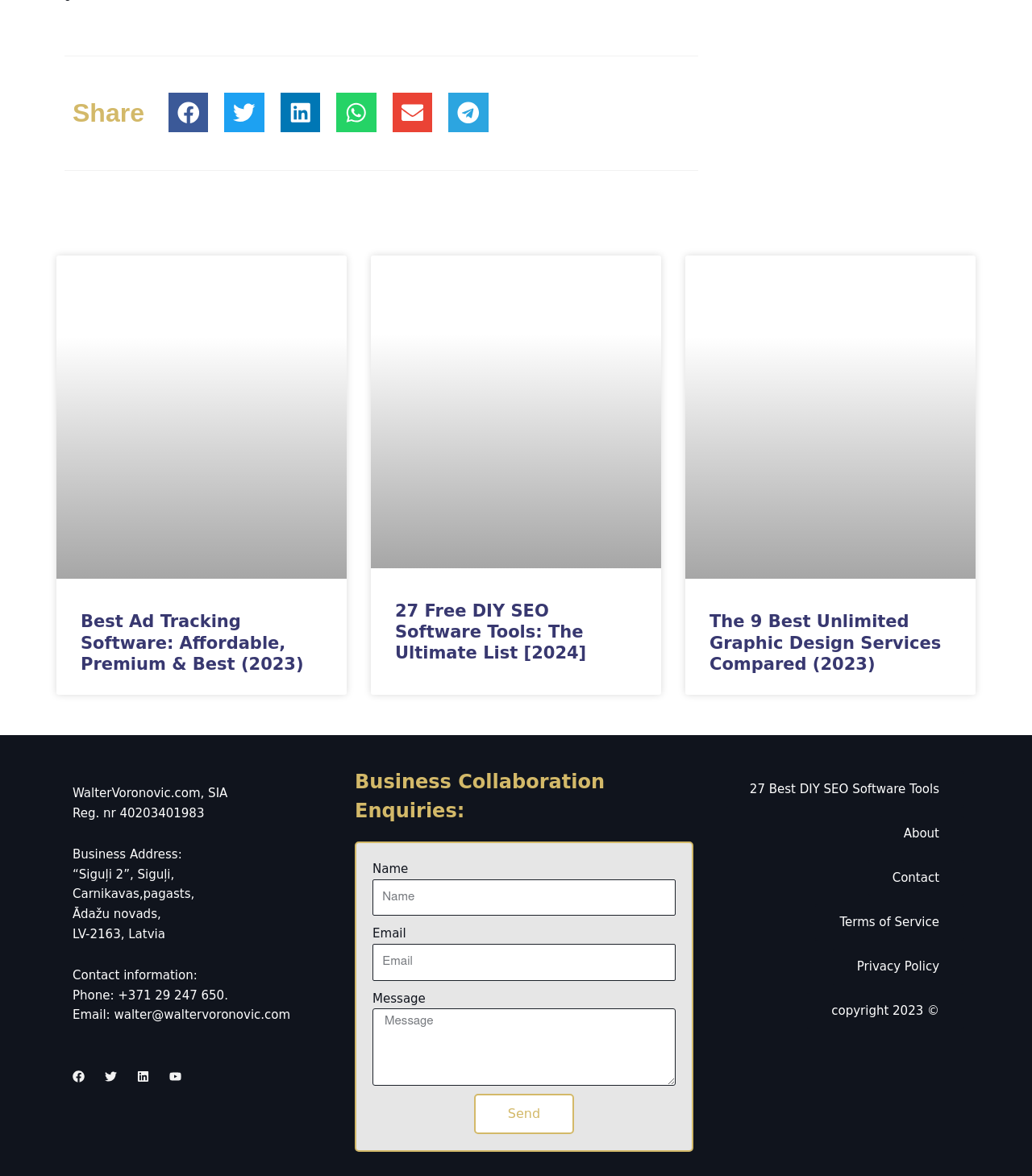Kindly determine the bounding box coordinates of the area that needs to be clicked to fulfill this instruction: "Fill in the name field".

[0.361, 0.748, 0.655, 0.779]